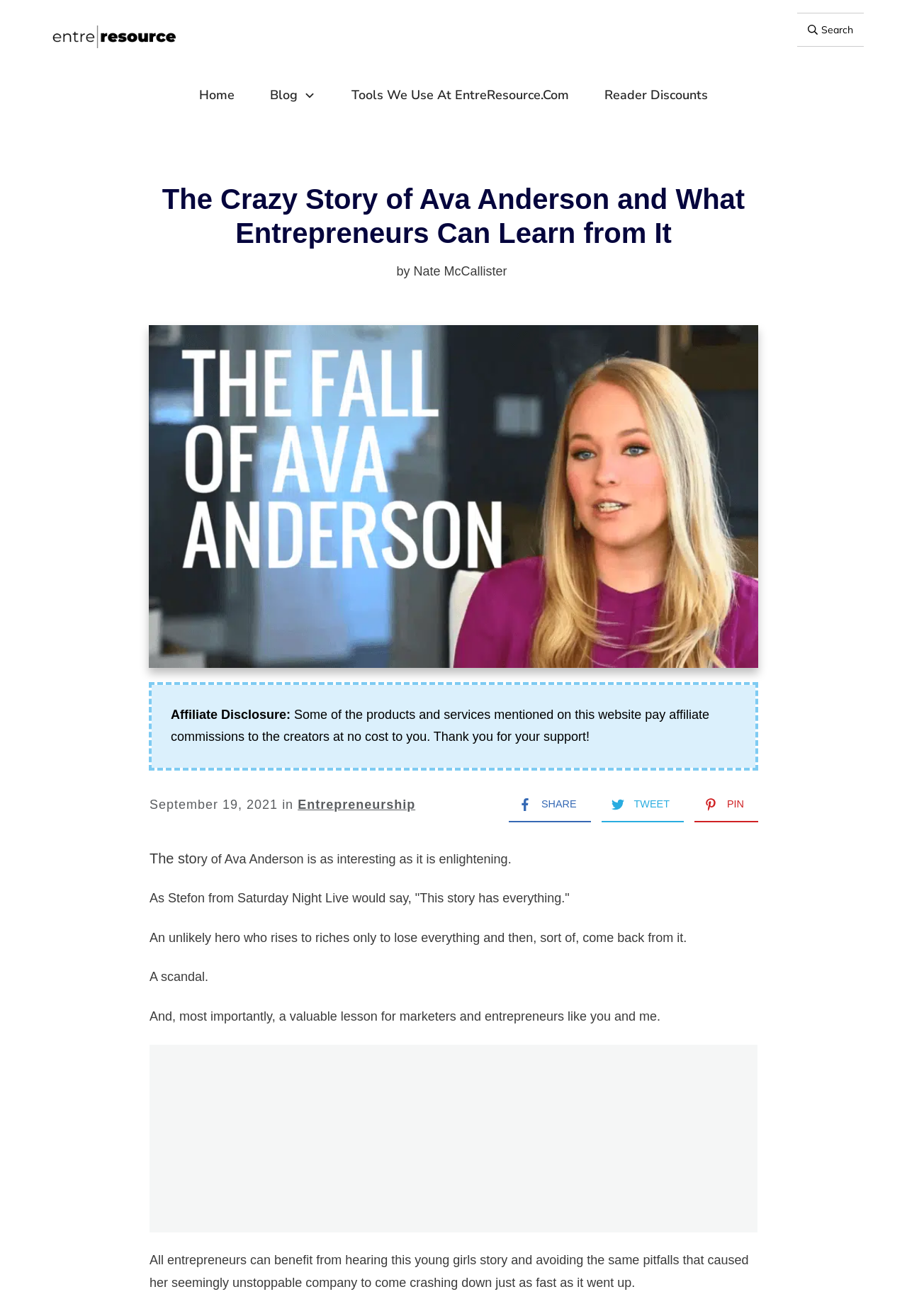Respond to the question below with a concise word or phrase:
What is the logo image on the top left corner?

EntreResource Logo